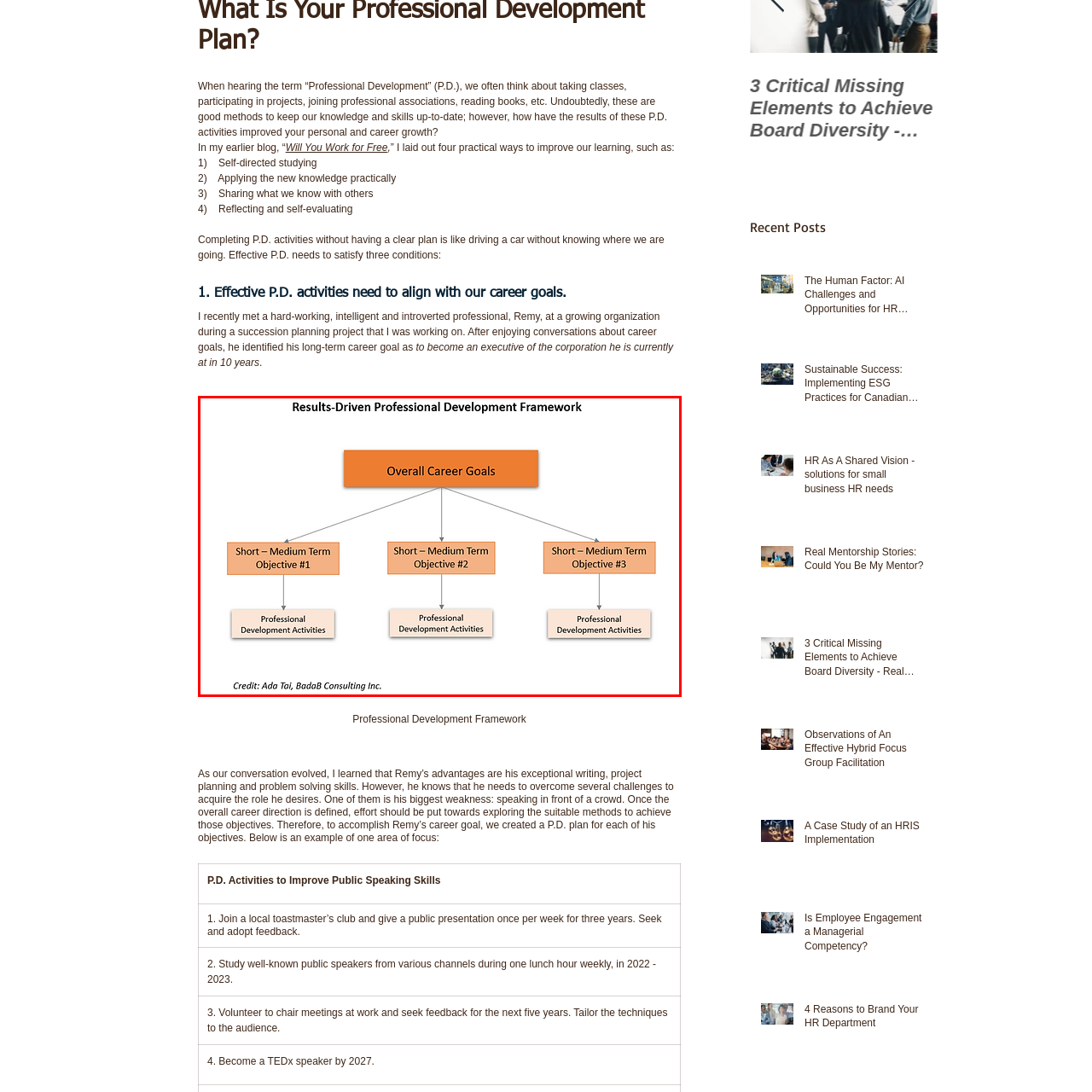How many short-medium term objectives are shown?
Focus on the red bounded area in the image and respond to the question with a concise word or phrase.

Three